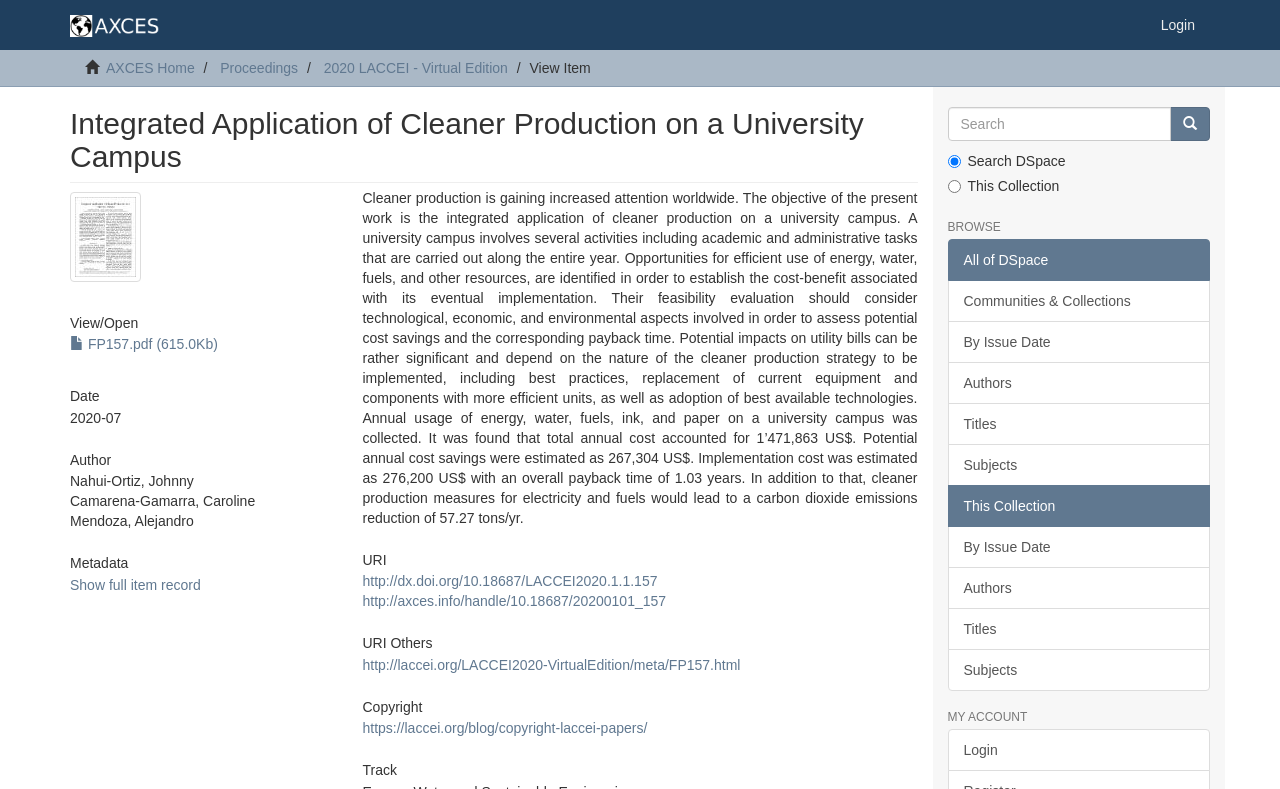Describe all the visual and textual components of the webpage comprehensively.

This webpage is about an academic paper titled "Integrated Application of Cleaner Production on a University Campus". At the top left, there is a small image and a link. On the top right, there is a login link. Below the title, there are several links to navigate to different sections of the website, including "AXCES Home", "Proceedings", and "2020 LACCEI - Virtual Edition".

The main content of the webpage is divided into two sections. The left section contains metadata about the paper, including the title, authors, date, and abstract. The abstract describes the objective of the paper, which is to apply cleaner production on a university campus, and presents the results of the study, including the potential cost savings and carbon dioxide emissions reduction.

Below the abstract, there are links to view the full item record, and to access the paper in different formats. There are also headings for "URI", "URI Others", "Copyright", and "Track", each with corresponding links.

The right section of the webpage contains a search box and a "Go" button, allowing users to search for papers. Below the search box, there are radio buttons to select the search scope, including "Search DSpace" and "This Collection". There are also links to browse different sections of the website, including "Communities & Collections", "By Issue Date", "Authors", "Titles", and "Subjects". At the bottom, there is a heading "MY ACCOUNT" with a link to login.